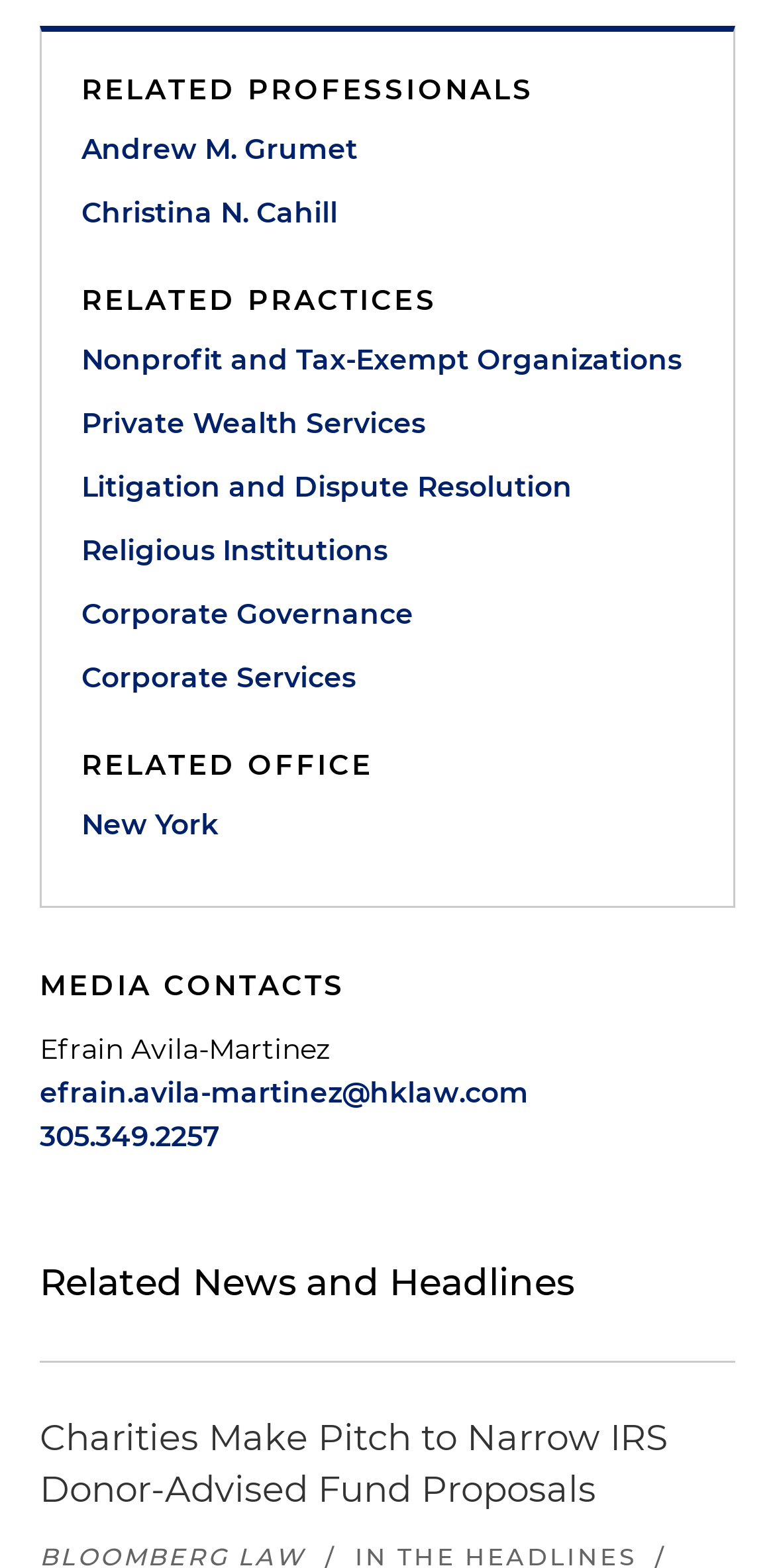Carefully observe the image and respond to the question with a detailed answer:
What is the name of the first related professional?

The first related professional is listed under the 'RELATED PROFESSIONALS' heading, and the first link under this heading is 'Andrew M. Grumet'.